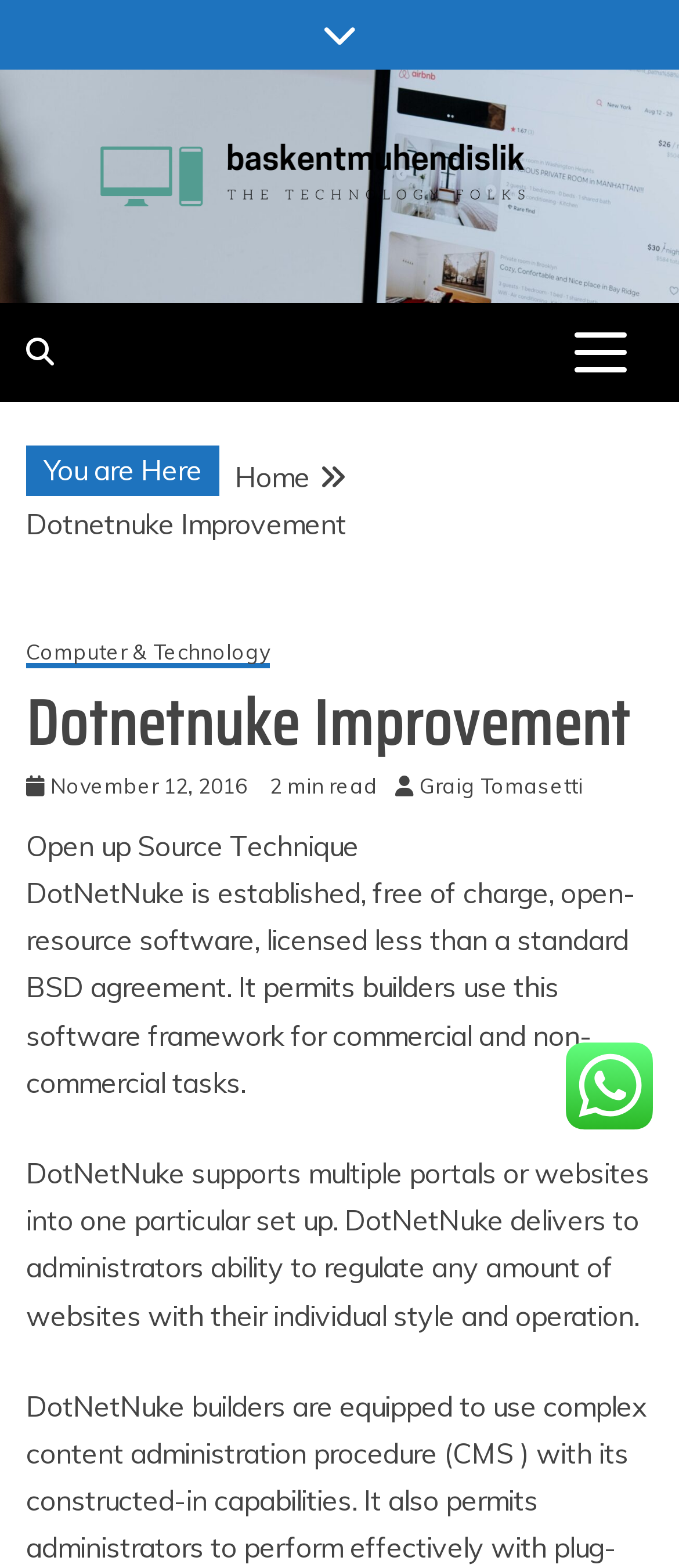How long does it take to read the article?
Refer to the image and answer the question using a single word or phrase.

2 min